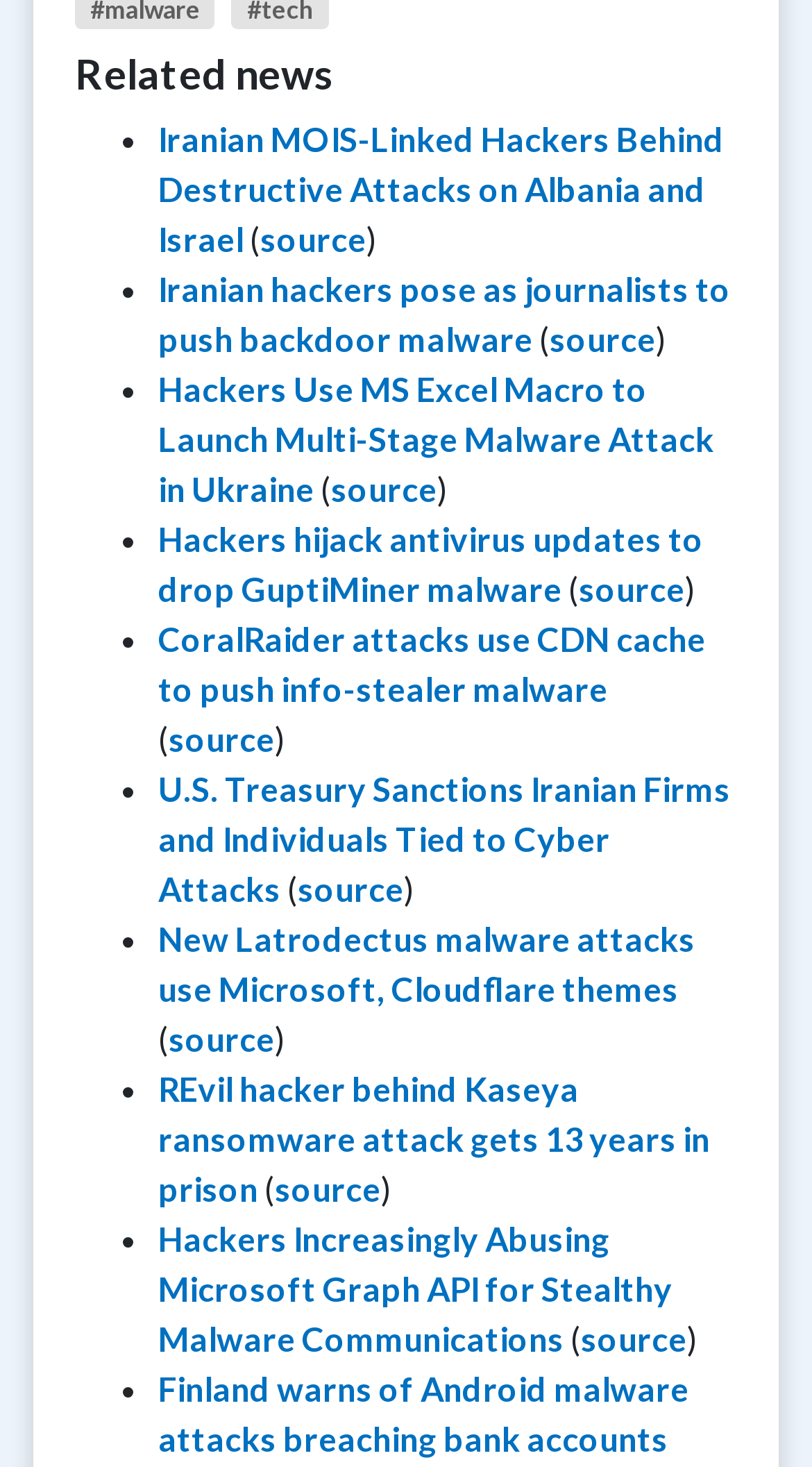What is the topic of the webpage?
From the image, provide a succinct answer in one word or a short phrase.

News